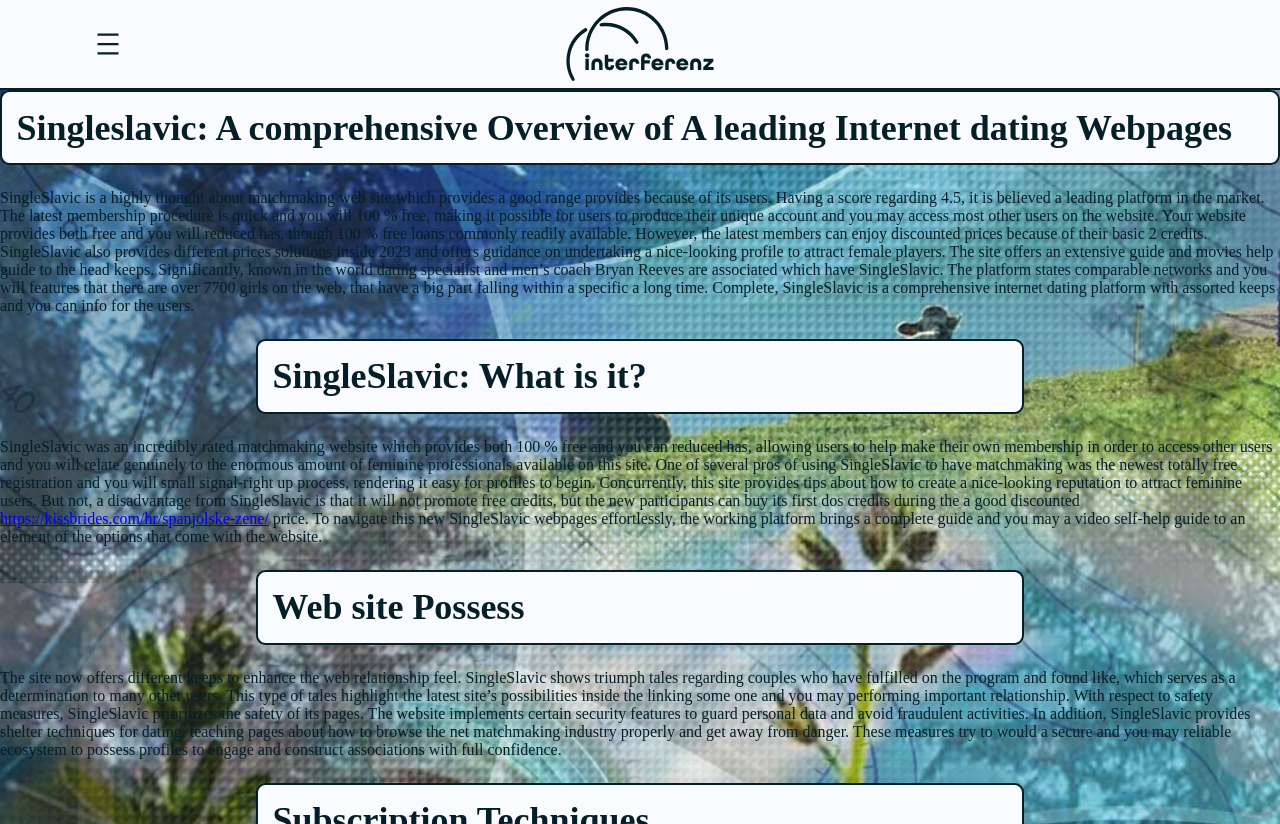Bounding box coordinates are to be given in the format (top-left x, top-left y, bottom-right x, bottom-right y). All values must be floating point numbers between 0 and 1. Provide the bounding box coordinate for the UI element described as: aria-label="Open menu"

[0.07, 0.032, 0.098, 0.075]